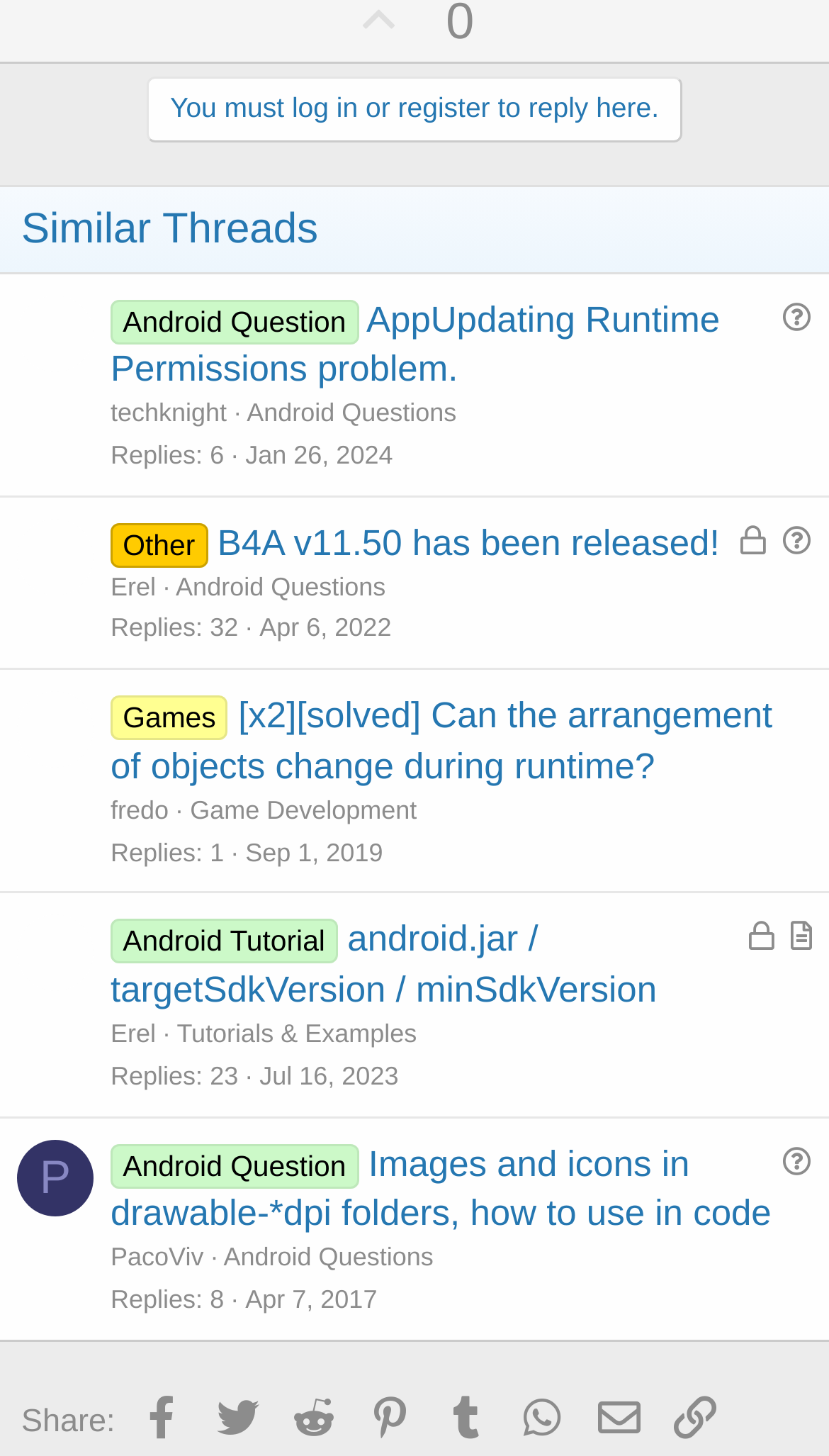Determine the bounding box coordinates of the UI element described by: "Apr 6, 2022".

[0.313, 0.421, 0.472, 0.442]